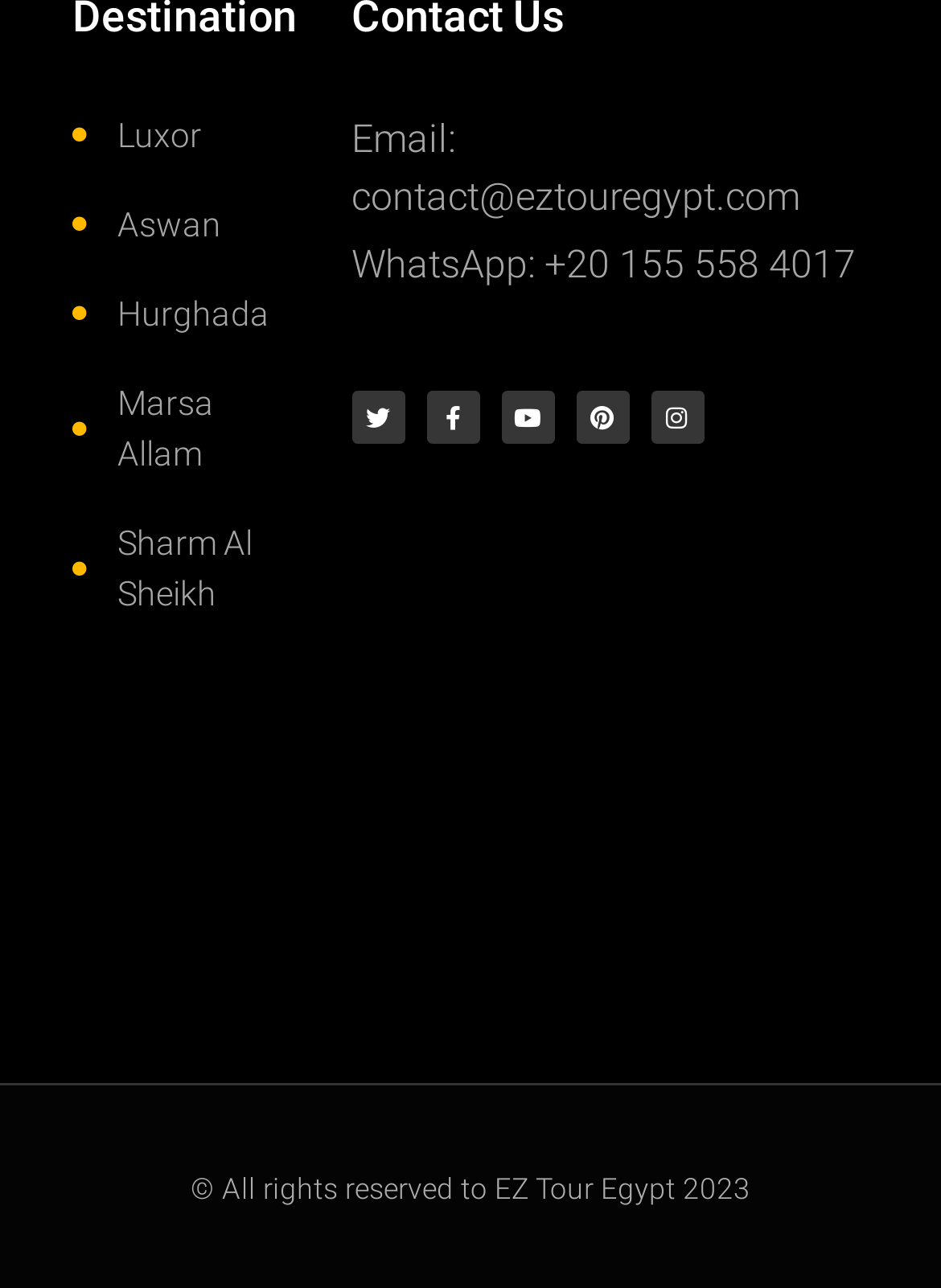Please specify the bounding box coordinates of the element that should be clicked to execute the given instruction: 'Visit Luxor'. Ensure the coordinates are four float numbers between 0 and 1, expressed as [left, top, right, bottom].

[0.077, 0.085, 0.322, 0.125]